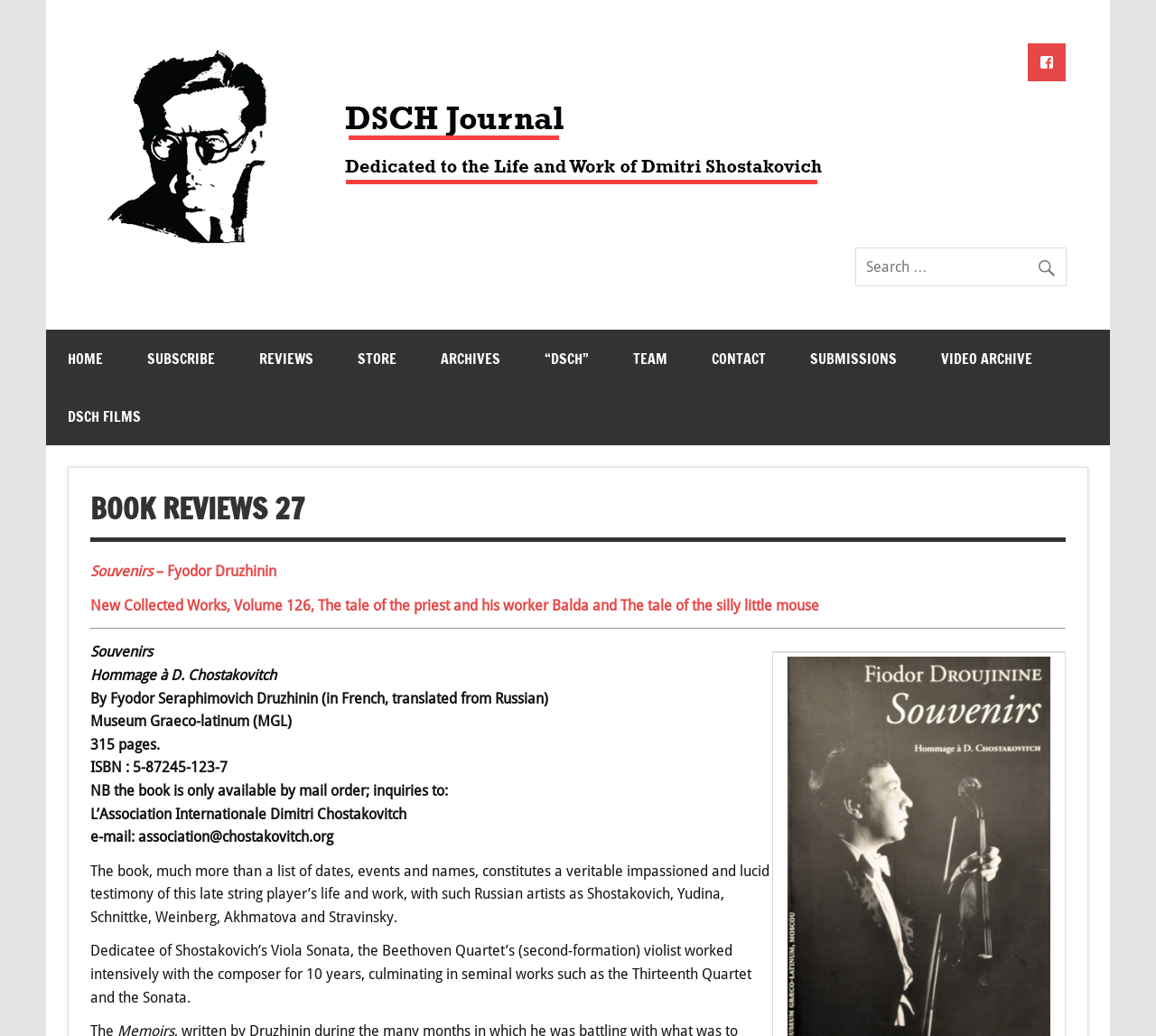Please provide a comprehensive response to the question based on the details in the image: How many links are in the navigation menu?

The navigation menu is located at the top of the webpage, and it contains links such as 'HOME', 'SUBSCRIBE', 'REVIEWS', 'STORE', 'ARCHIVES', '“DSCH”', 'TEAM', 'CONTACT', and 'SUBMISSIONS'. By counting these links, we can determine that there are 9 links in the navigation menu.